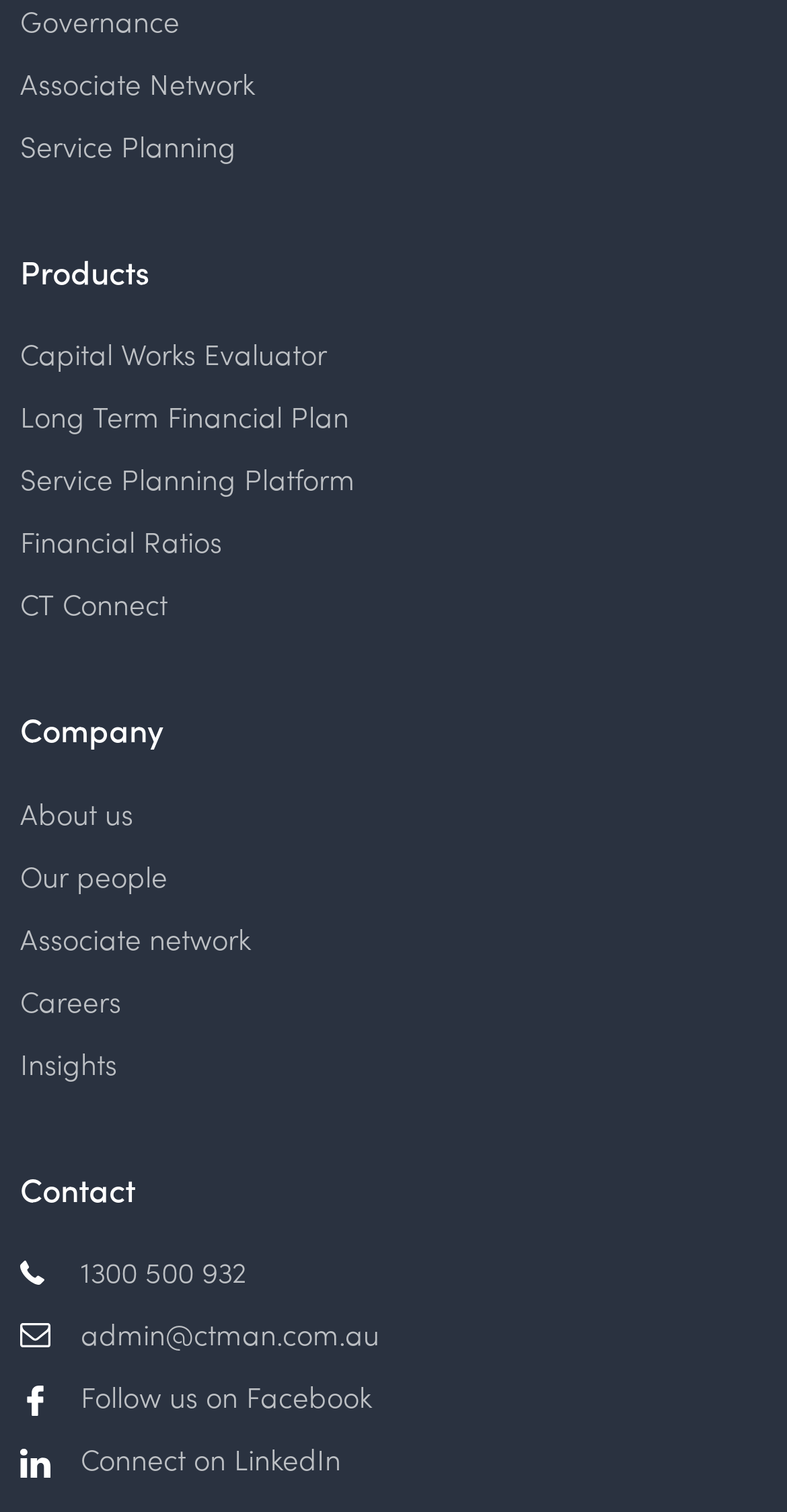Find the bounding box coordinates for the element that must be clicked to complete the instruction: "Follow us on Facebook". The coordinates should be four float numbers between 0 and 1, indicated as [left, top, right, bottom].

[0.026, 0.914, 0.974, 0.933]